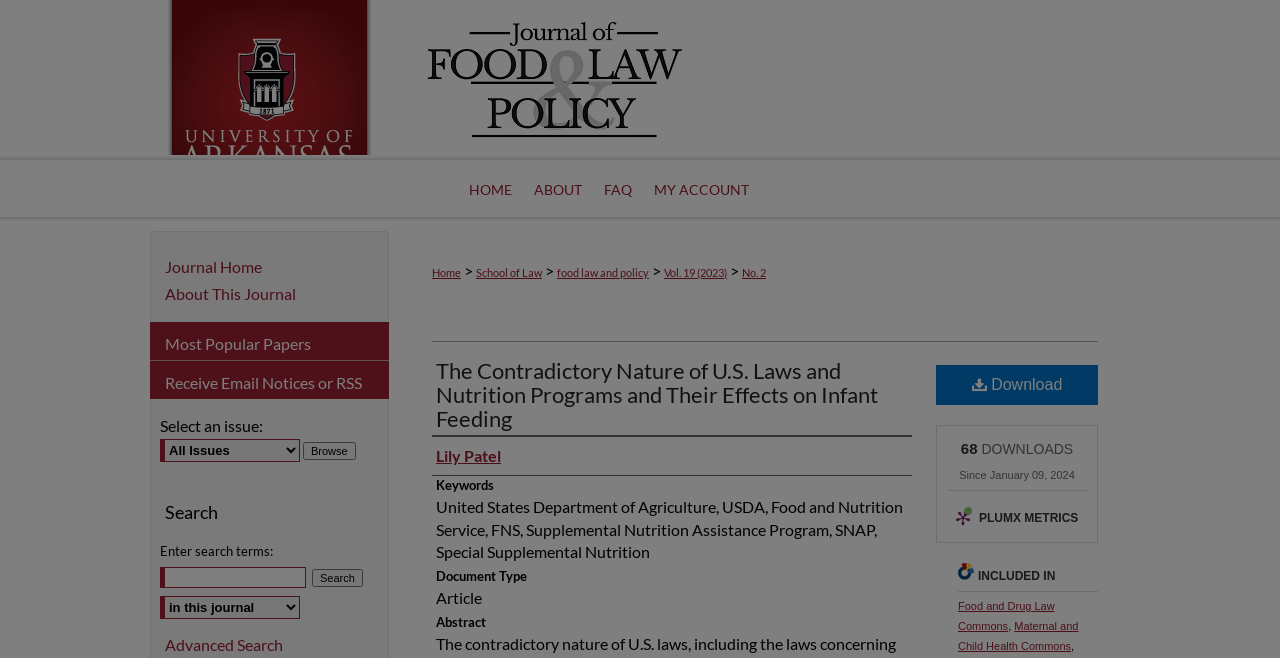Please provide a detailed answer to the question below by examining the image:
What is the title of the article?

I found the answer by looking at the heading element with the text 'The Contradictory Nature of U.S. Laws and Nutrition Programs and Their Effects on Infant Feeding' which is located at the top of the webpage, indicating that it is the title of the article.